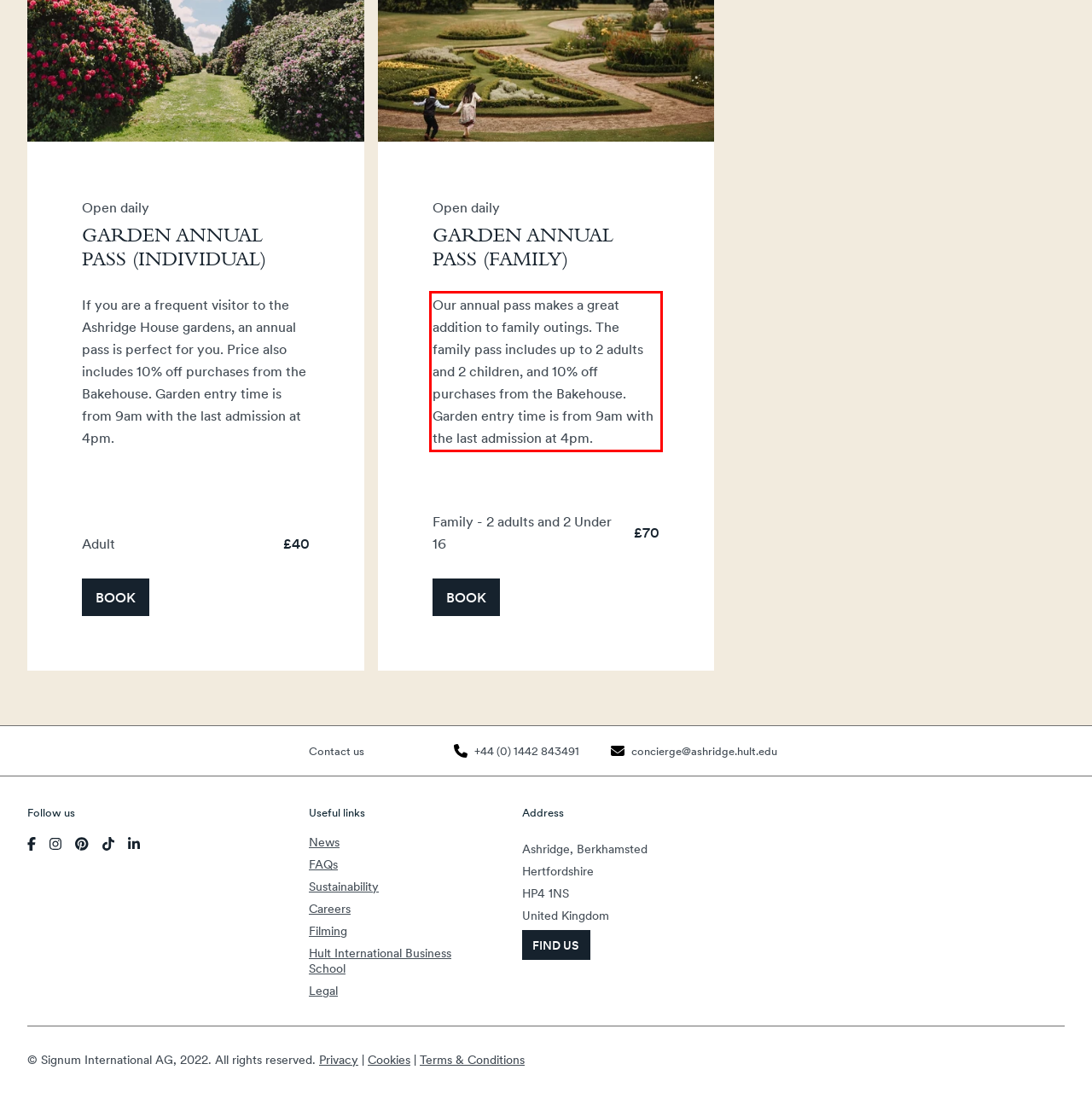Inspect the webpage screenshot that has a red bounding box and use OCR technology to read and display the text inside the red bounding box.

Our annual pass makes a great addition to family outings. The family pass includes up to 2 adults and 2 children, and 10% off purchases from the Bakehouse. Garden entry time is from 9am with the last admission at 4pm.